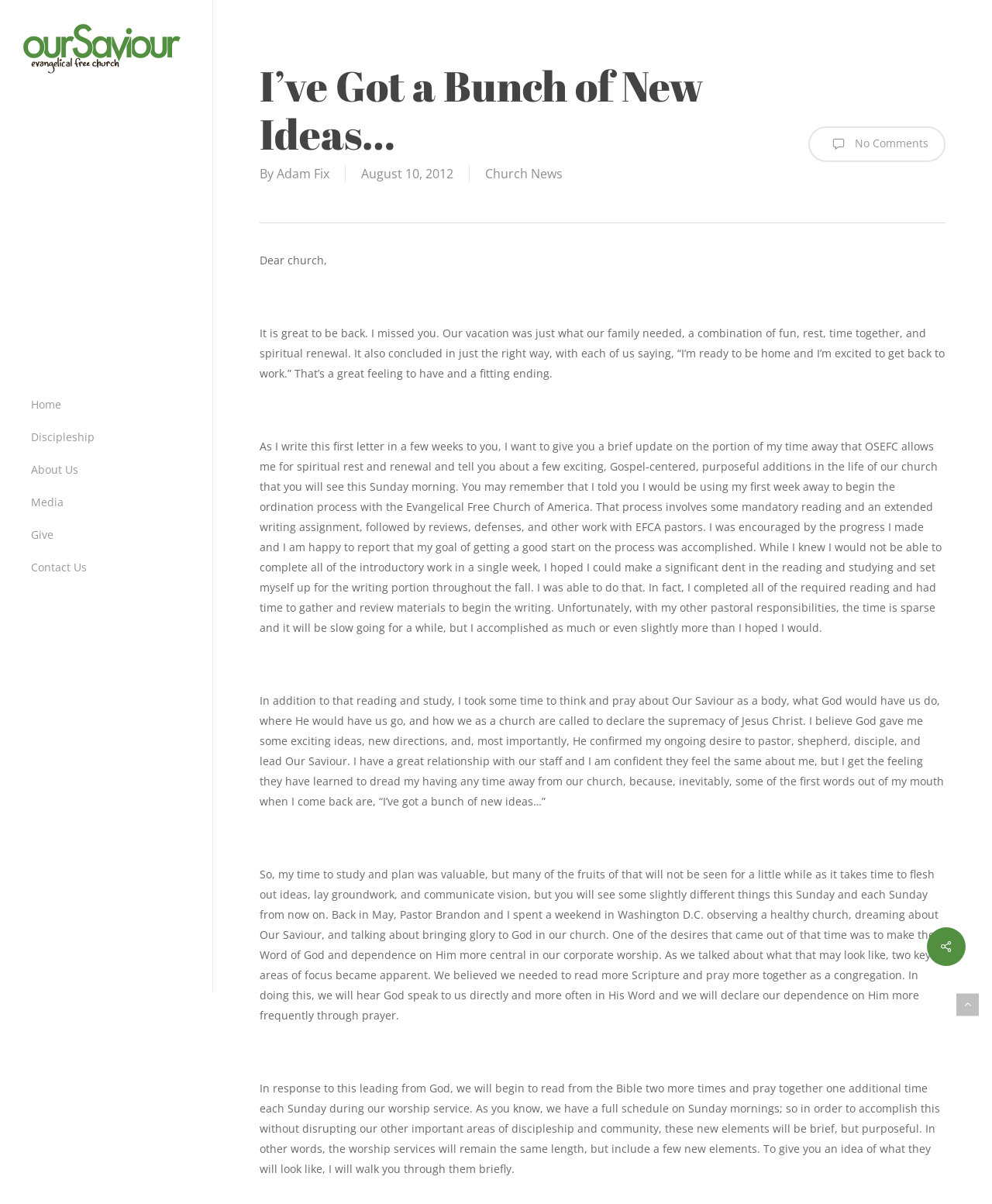Who is the author of the blog post?
Provide a concise answer using a single word or phrase based on the image.

Adam Fix